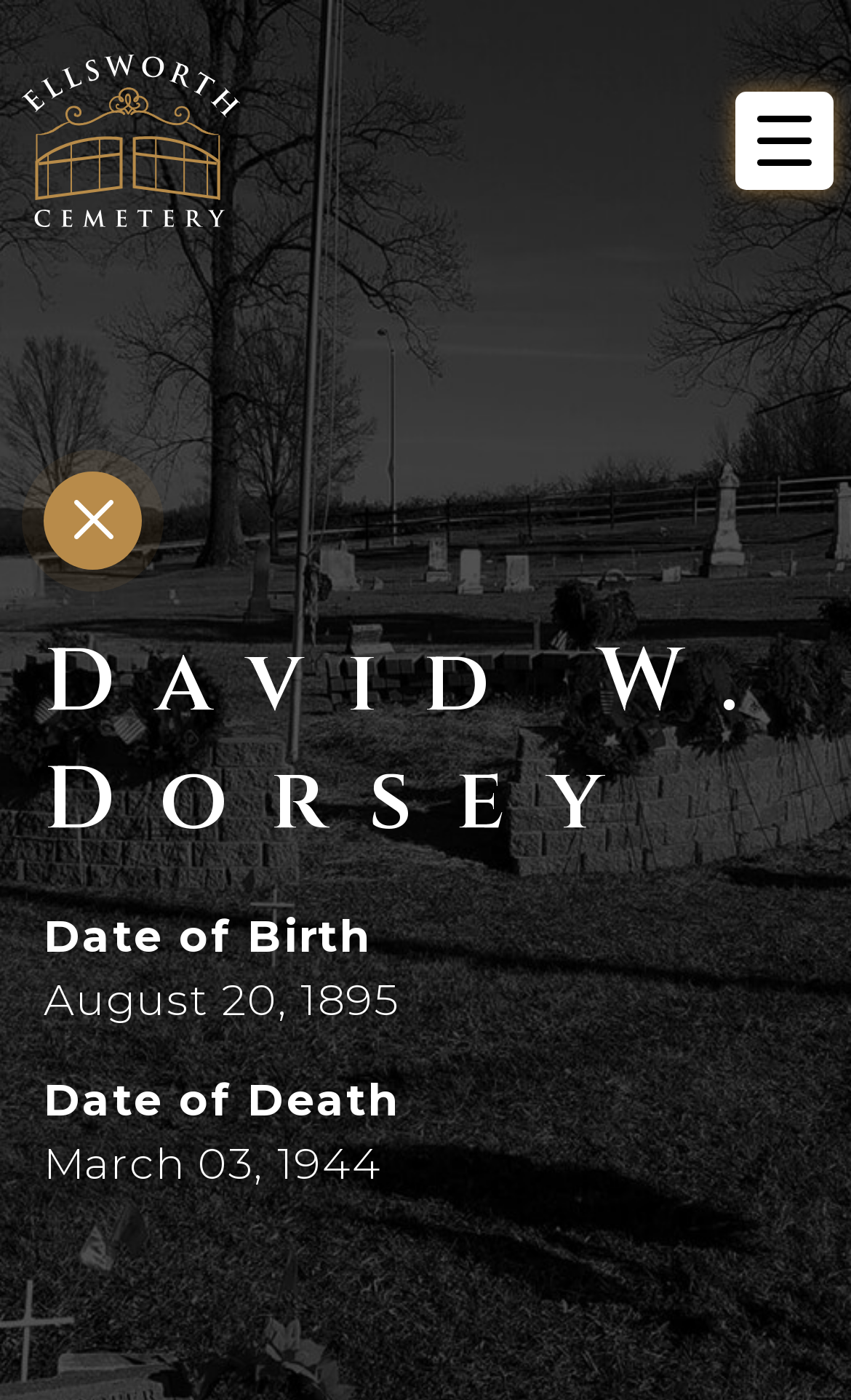Write an exhaustive caption that covers the webpage's main aspects.

The webpage is about David W. Dorsey, with a focus on his connection to Ellsworth Cemetery. At the top right corner, there is a button labeled "Menu Trigger". Below the button, there is a link to Ellsworth Cemetery, accompanied by an image of the cemetery. 

To the right of the cemetery link, there is a heading that displays the name "David W. Dorsey" in a prominent manner. Below the heading, there are several lines of text that provide biographical information about David W. Dorsey. The text is organized into pairs, with labels on the left and corresponding information on the right. The labels include "Date of Birth" and "Date of Death", and the information provided is "August 20, 1895" and "March 03, 1944", respectively.